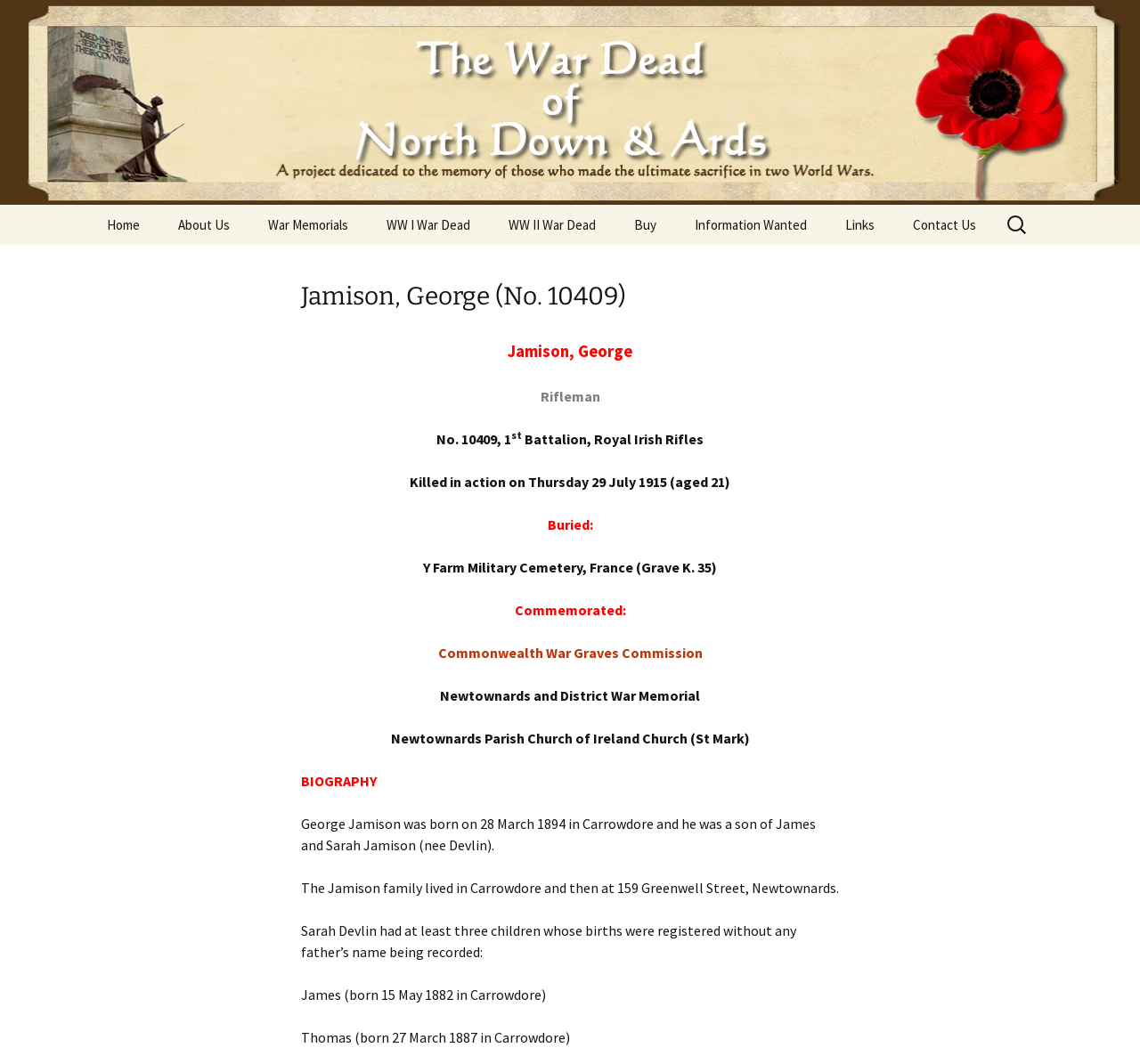Kindly determine the bounding box coordinates for the clickable area to achieve the given instruction: "Check the Links page".

[0.726, 0.192, 0.783, 0.23]